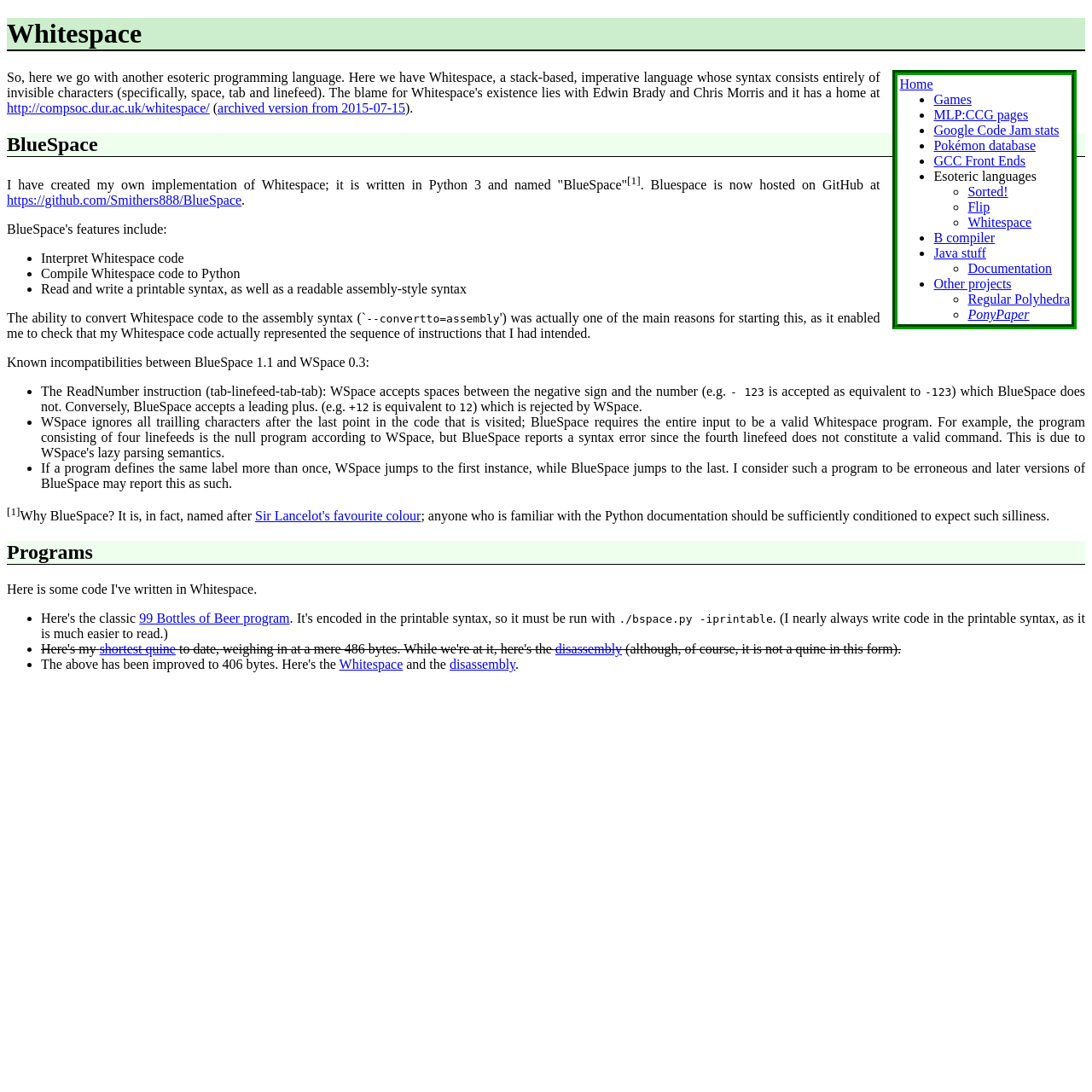What is the purpose of the BlueSpace implementation?
Refer to the image and provide a detailed answer to the question.

The webpage lists the features of BlueSpace, including the ability to interpret Whitespace code, compile Whitespace code to Python, and read and write a printable syntax, as well as a readable assembly-style syntax.